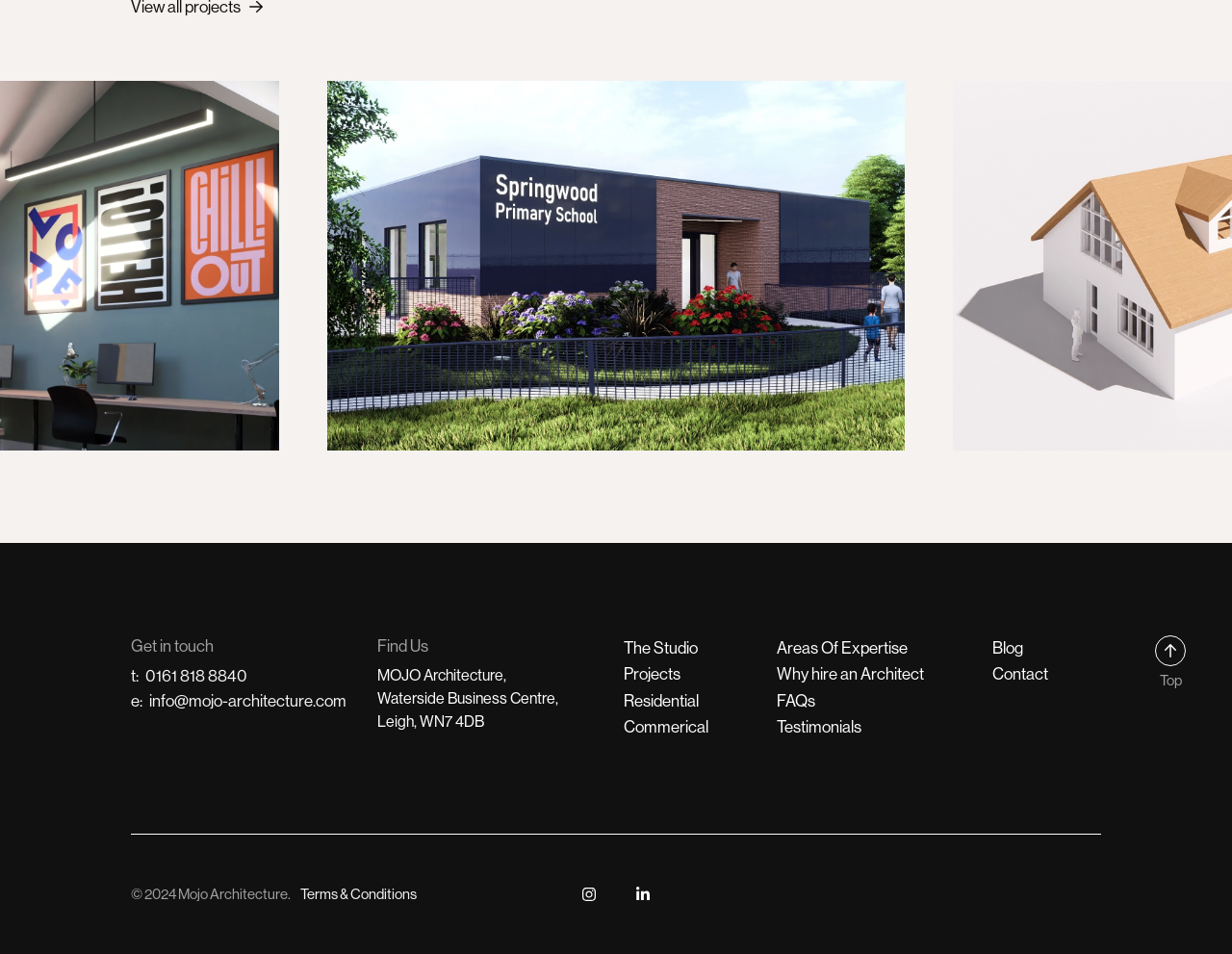What is the name of the project?
Please provide a single word or phrase in response based on the screenshot.

Springwood